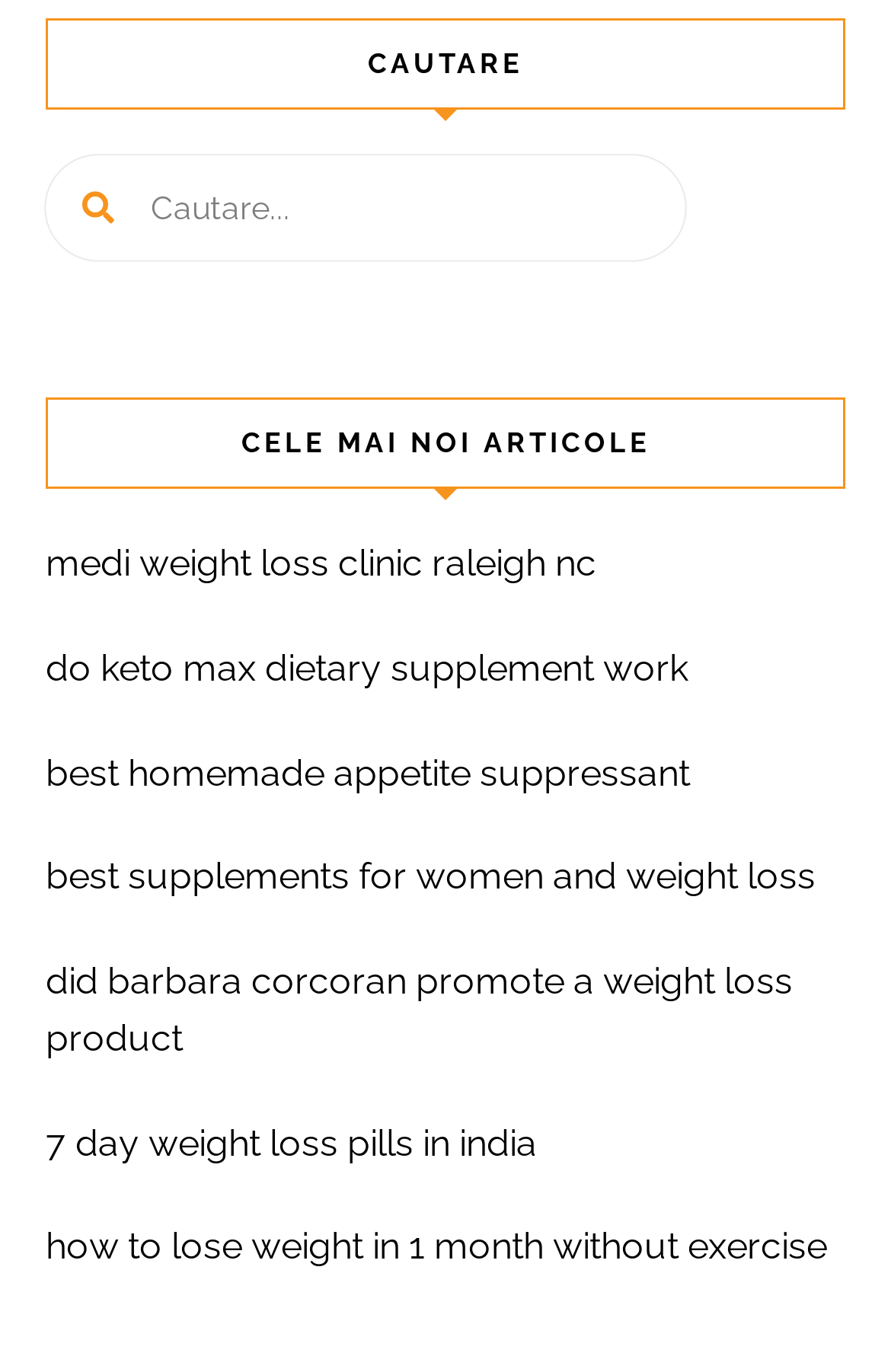Identify and provide the bounding box coordinates of the UI element described: "name="s" placeholder="Cautare..."". The coordinates should be formatted as [left, top, right, bottom], with each number being a float between 0 and 1.

[0.051, 0.114, 0.769, 0.19]